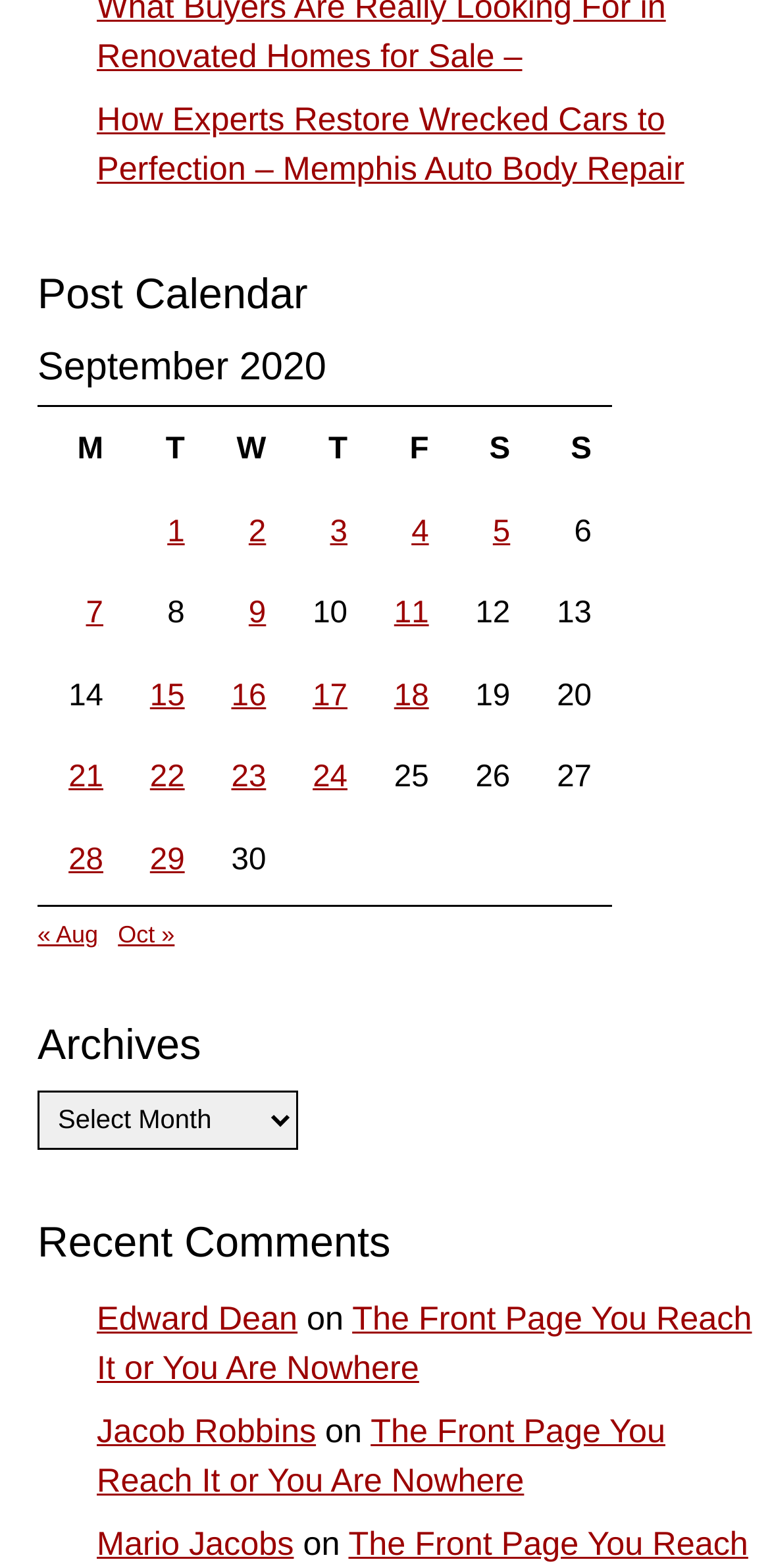Please determine the bounding box coordinates for the element with the description: "name="Send"".

None